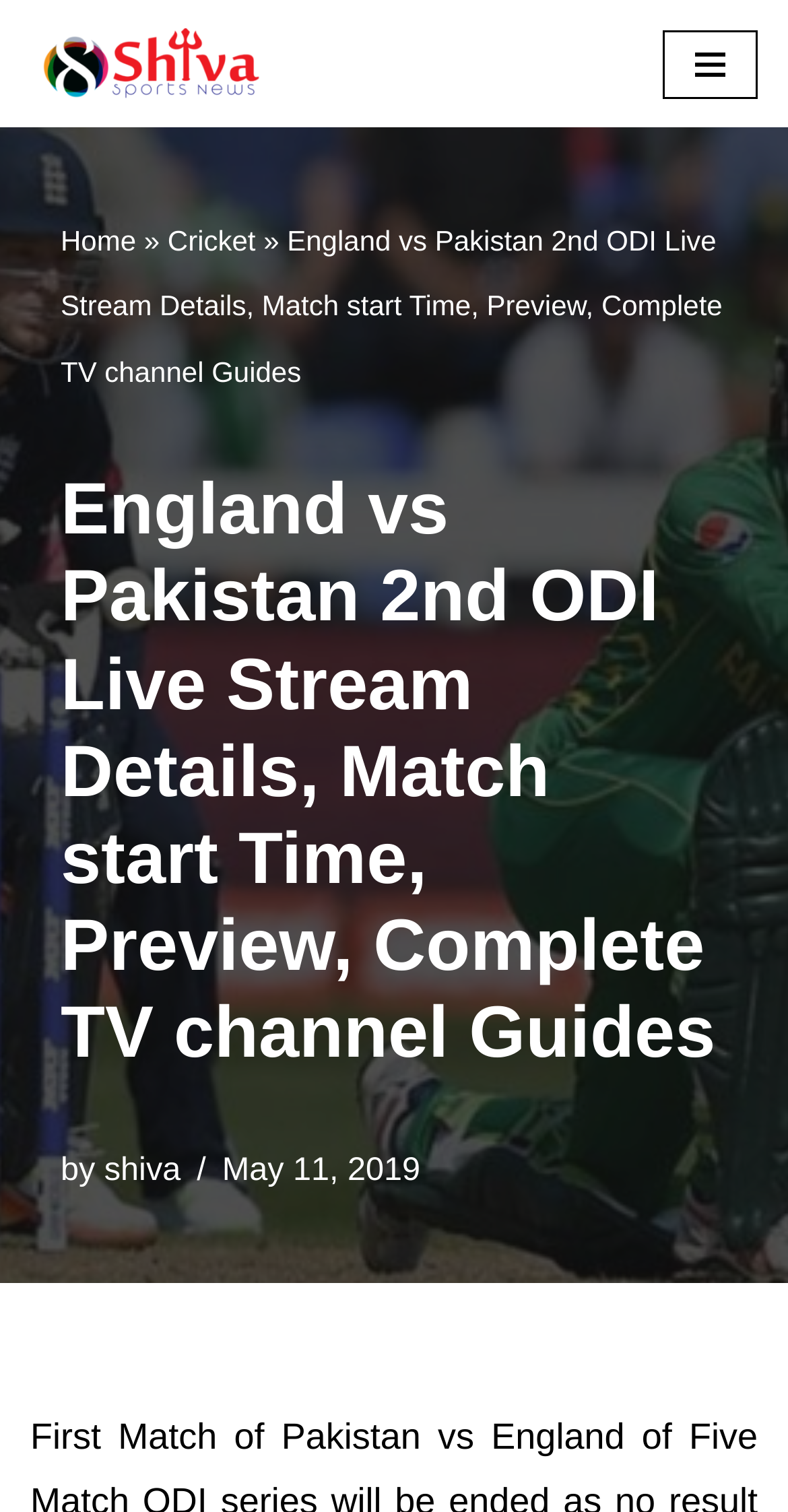Answer the question using only a single word or phrase: 
What is the name of the website?

Shiva Sports News